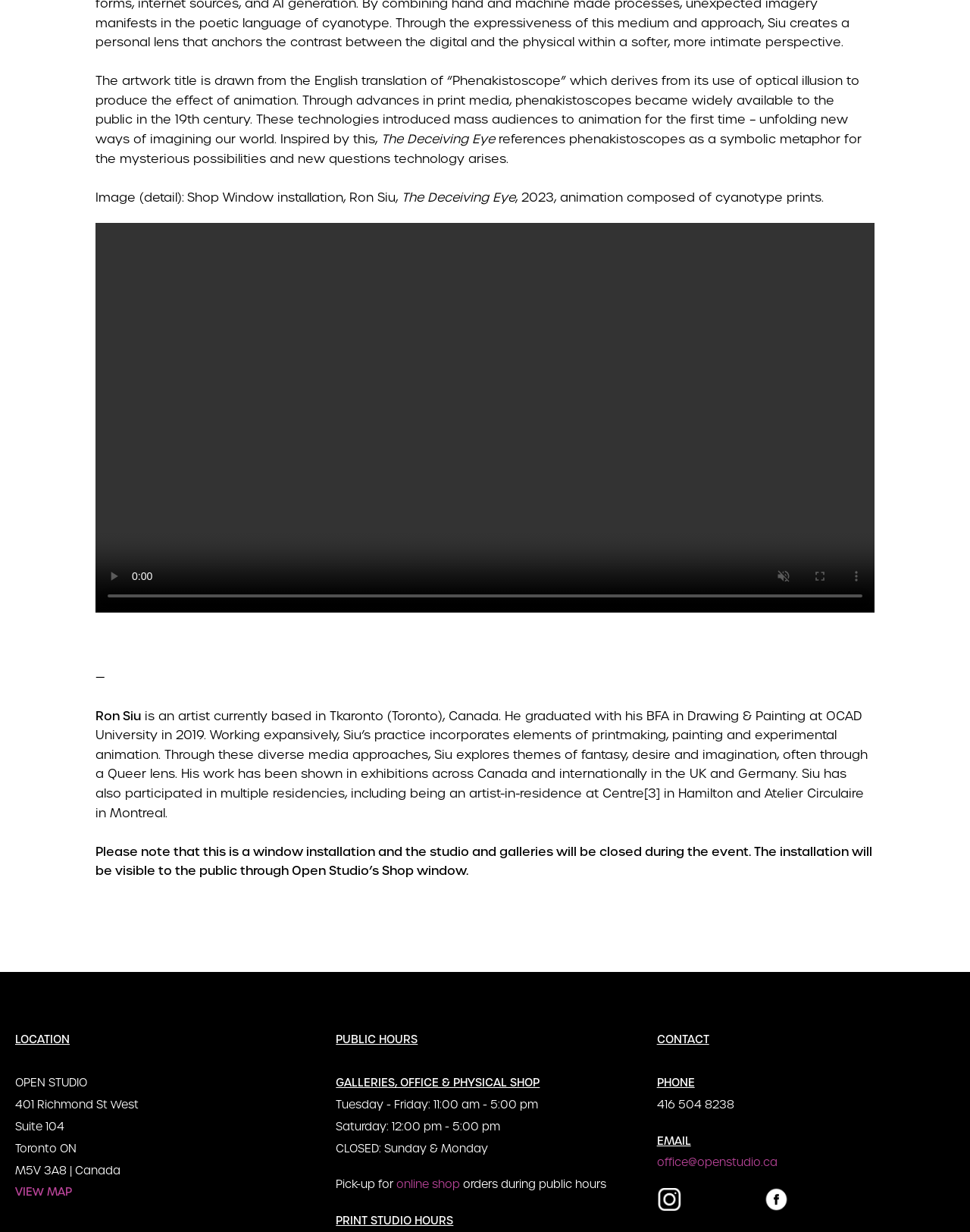From the screenshot, find the bounding box of the UI element matching this description: "office@openstudio.ca". Supply the bounding box coordinates in the form [left, top, right, bottom], each a float between 0 and 1.

[0.677, 0.938, 0.801, 0.95]